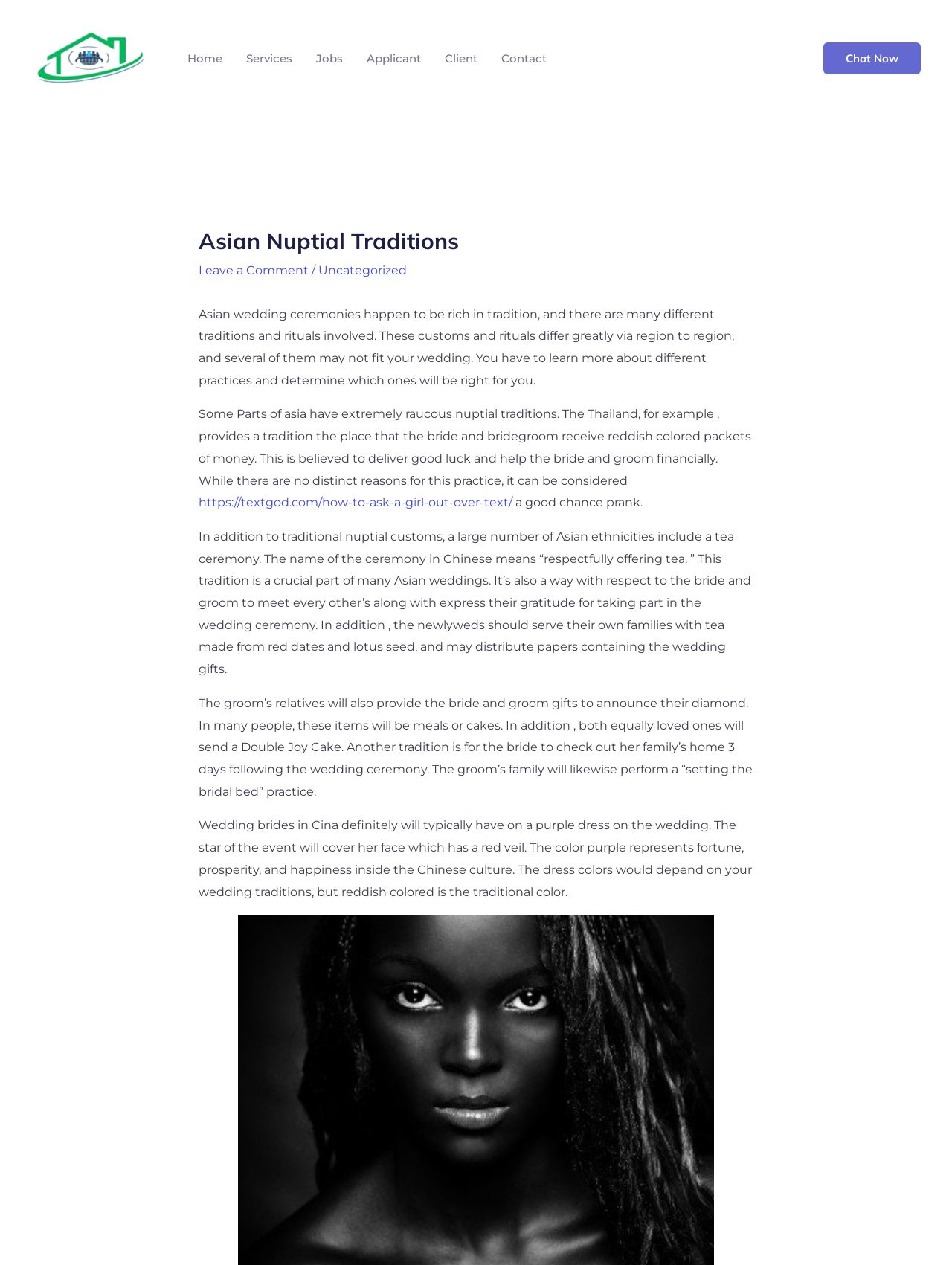Provide the bounding box coordinates of the area you need to click to execute the following instruction: "Click the 'Chat Now' button".

[0.863, 0.032, 0.969, 0.06]